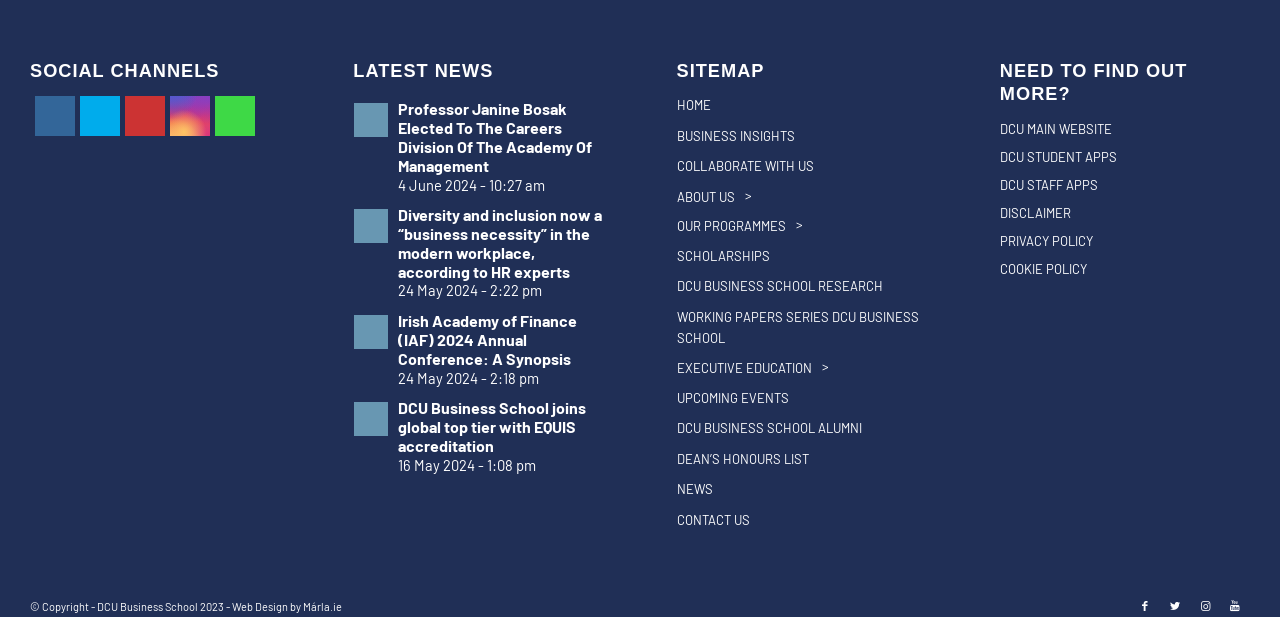Determine the bounding box coordinates of the clickable region to carry out the instruction: "Learn more about DCU Business School research".

[0.529, 0.441, 0.724, 0.49]